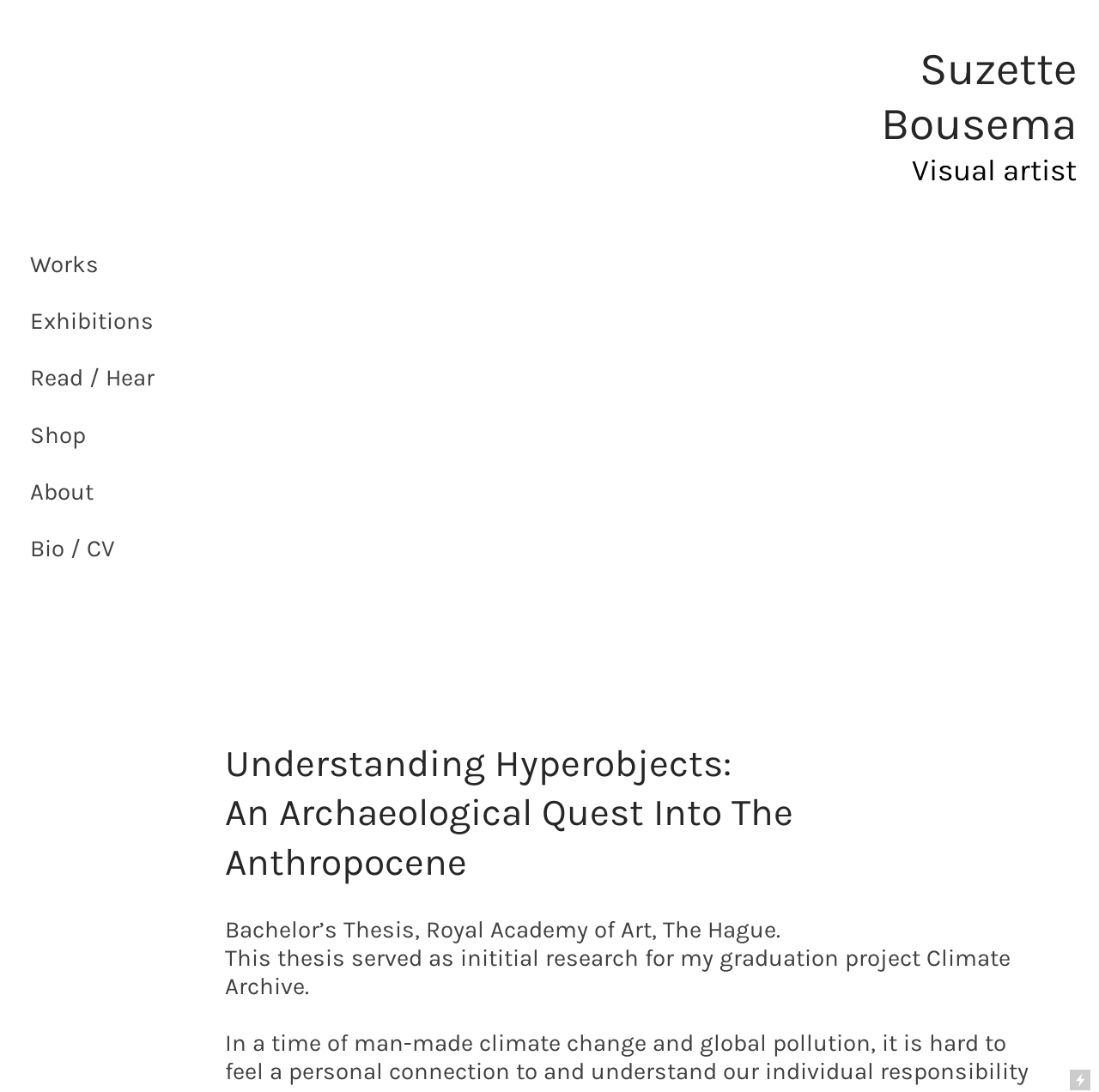Given the following UI element description: "Exhibitions", find the bounding box coordinates in the webpage screenshot.

[0.027, 0.281, 0.14, 0.307]